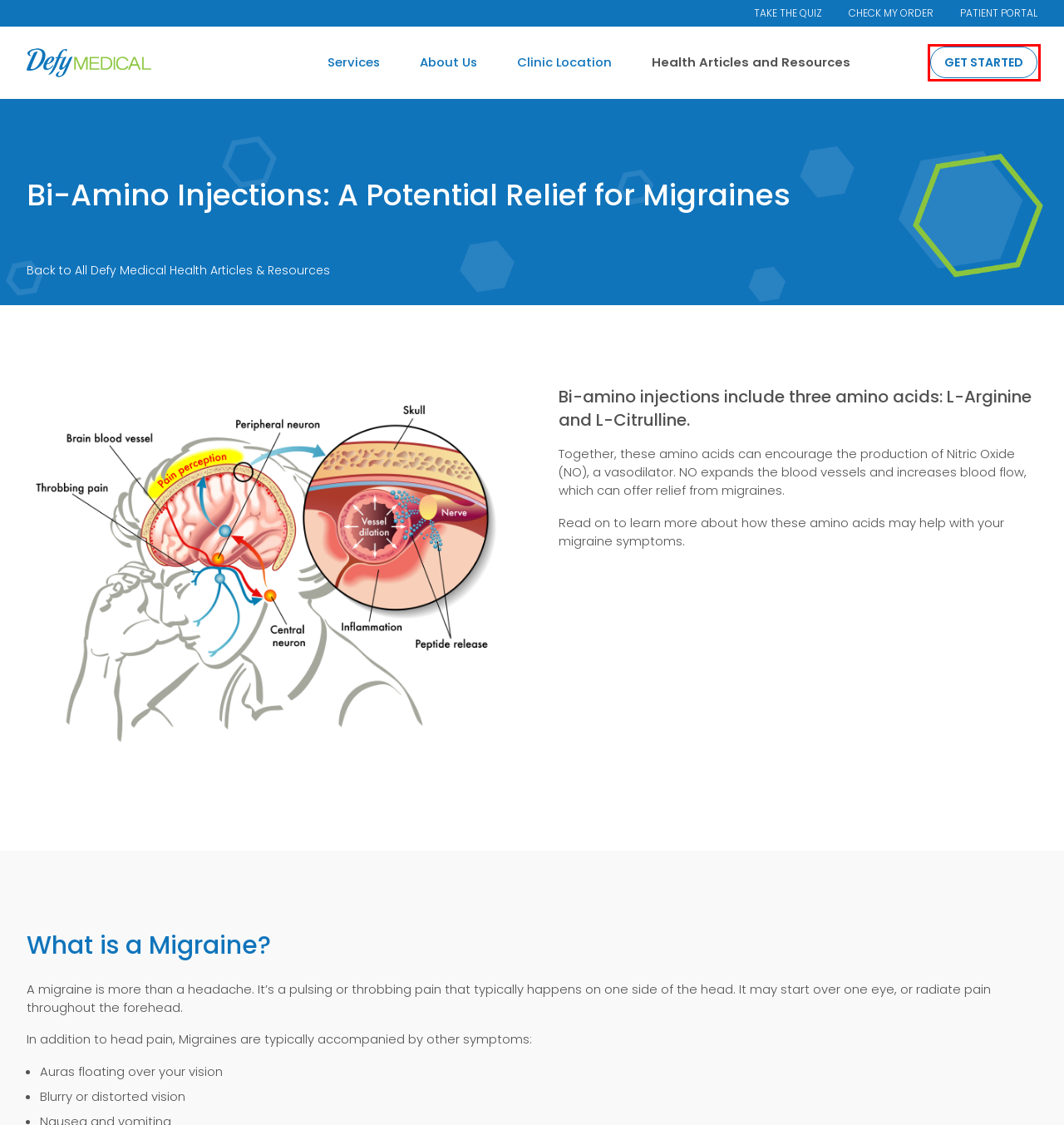You are given a screenshot of a webpage with a red rectangle bounding box around an element. Choose the best webpage description that matches the page after clicking the element in the bounding box. Here are the candidates:
A. Order Status - Defy Medical
B. Take the Quiz - Defy Medical
C. Get Started - Defy Medical
D. Defy Medical
E. About Us - Defy Medical
F. Home | Defy Medical
G. Health Articles and Resources - Defy Medical
H. Tampa Clinic - Defy Medical

C